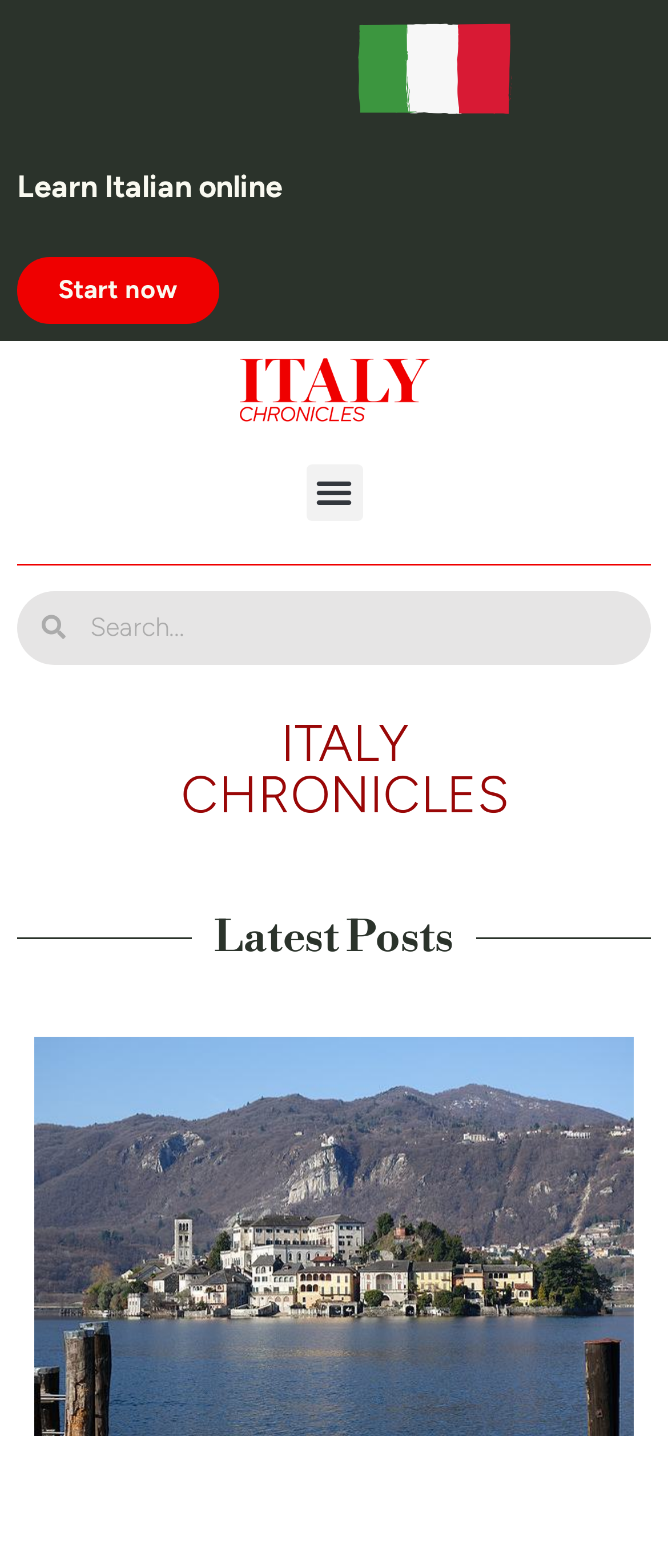Locate the bounding box of the UI element defined by this description: "parent_node: Search name="s" placeholder="Search..."". The coordinates should be given as four float numbers between 0 and 1, formatted as [left, top, right, bottom].

[0.098, 0.377, 0.974, 0.424]